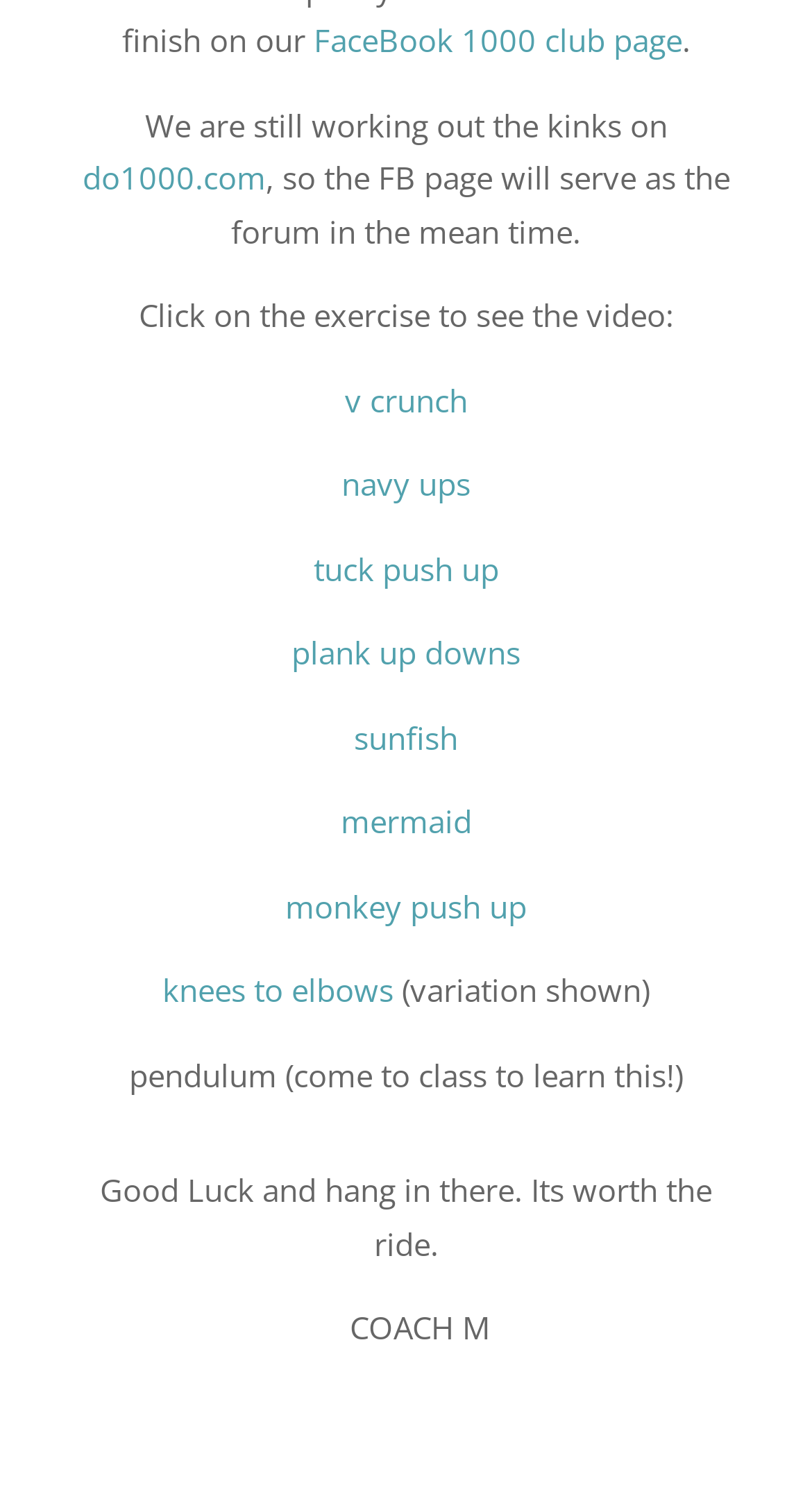Determine the bounding box coordinates of the clickable region to carry out the instruction: "Watch the v crunch exercise video".

[0.424, 0.251, 0.576, 0.279]